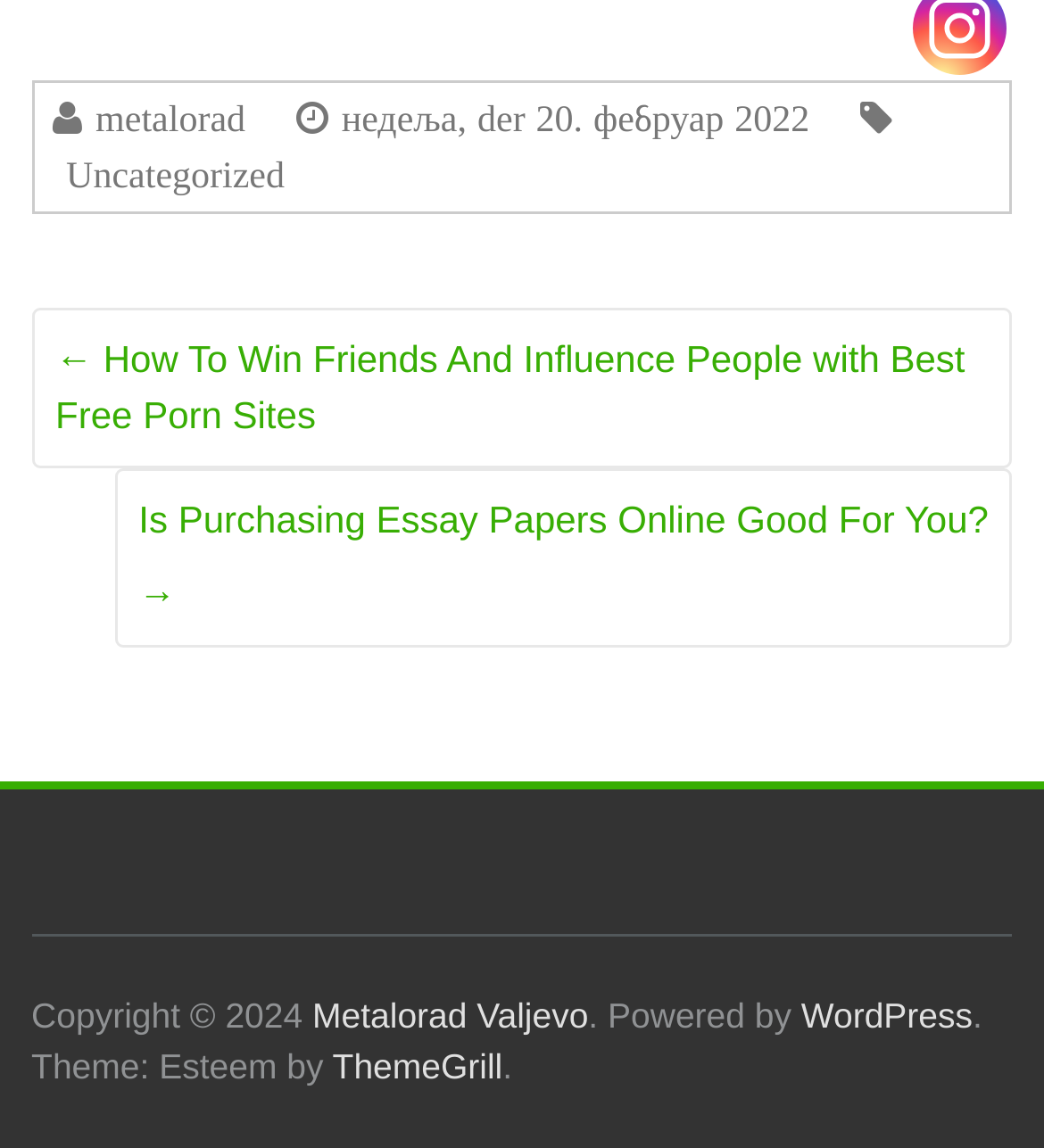Please answer the following question using a single word or phrase: What is the platform used to power the website?

WordPress